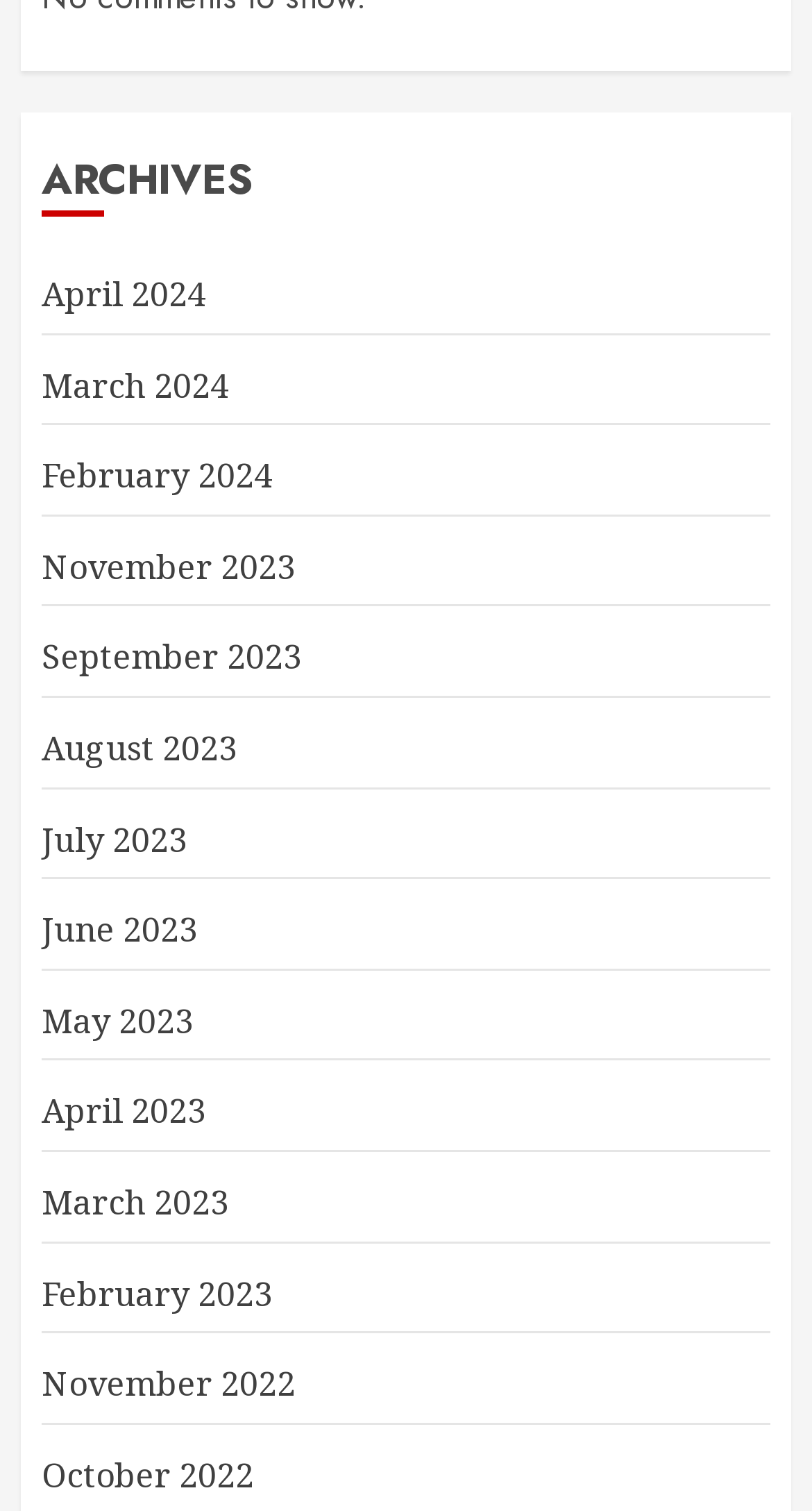How many months are listed in the year 2023? Observe the screenshot and provide a one-word or short phrase answer.

5